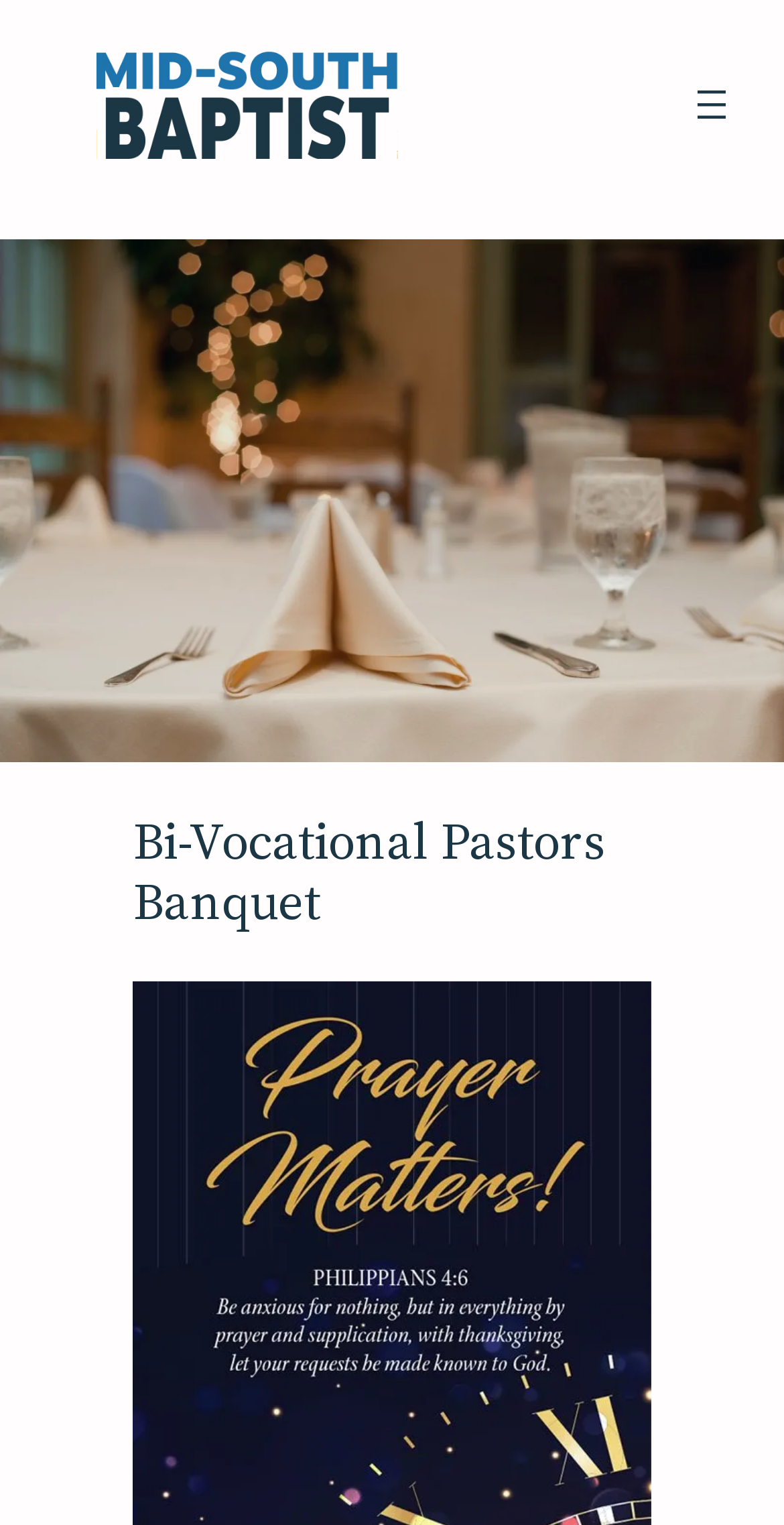Highlight the bounding box of the UI element that corresponds to this description: "alt="Mid South Baptist"".

[0.123, 0.032, 0.508, 0.104]